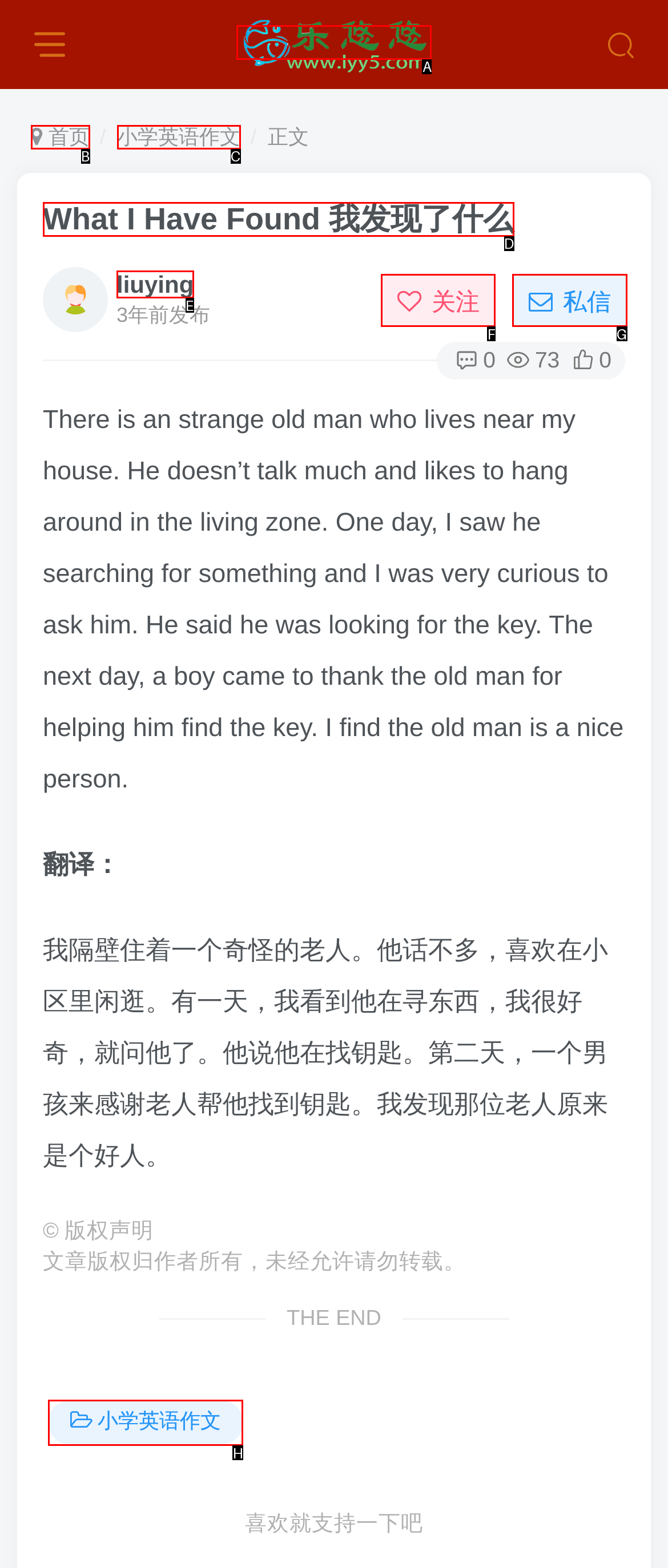Choose the HTML element that should be clicked to accomplish the task: read more English essays. Answer with the letter of the chosen option.

H